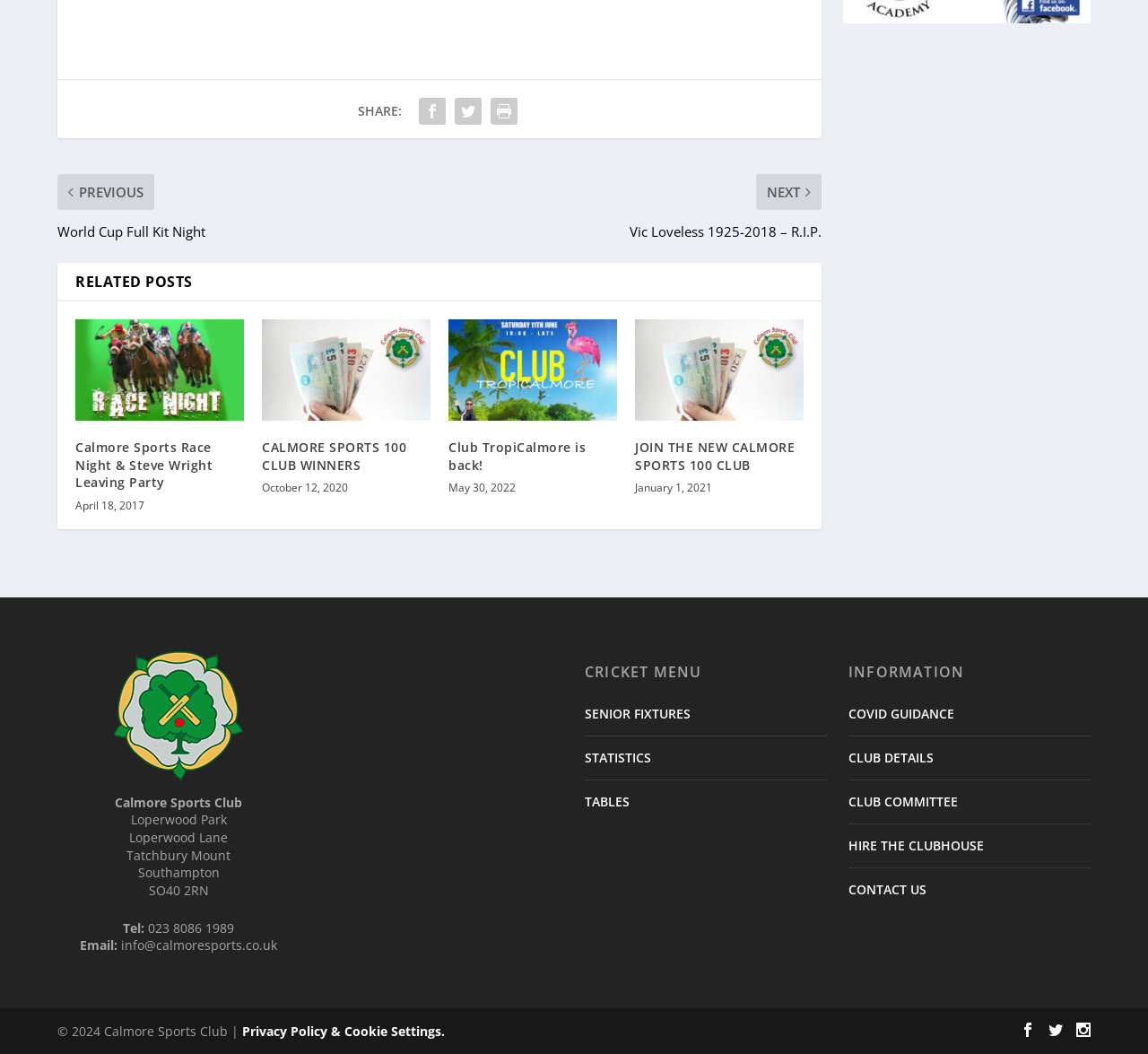What is the telephone number of the sports club?
Using the image as a reference, answer with just one word or a short phrase.

023 8086 1989